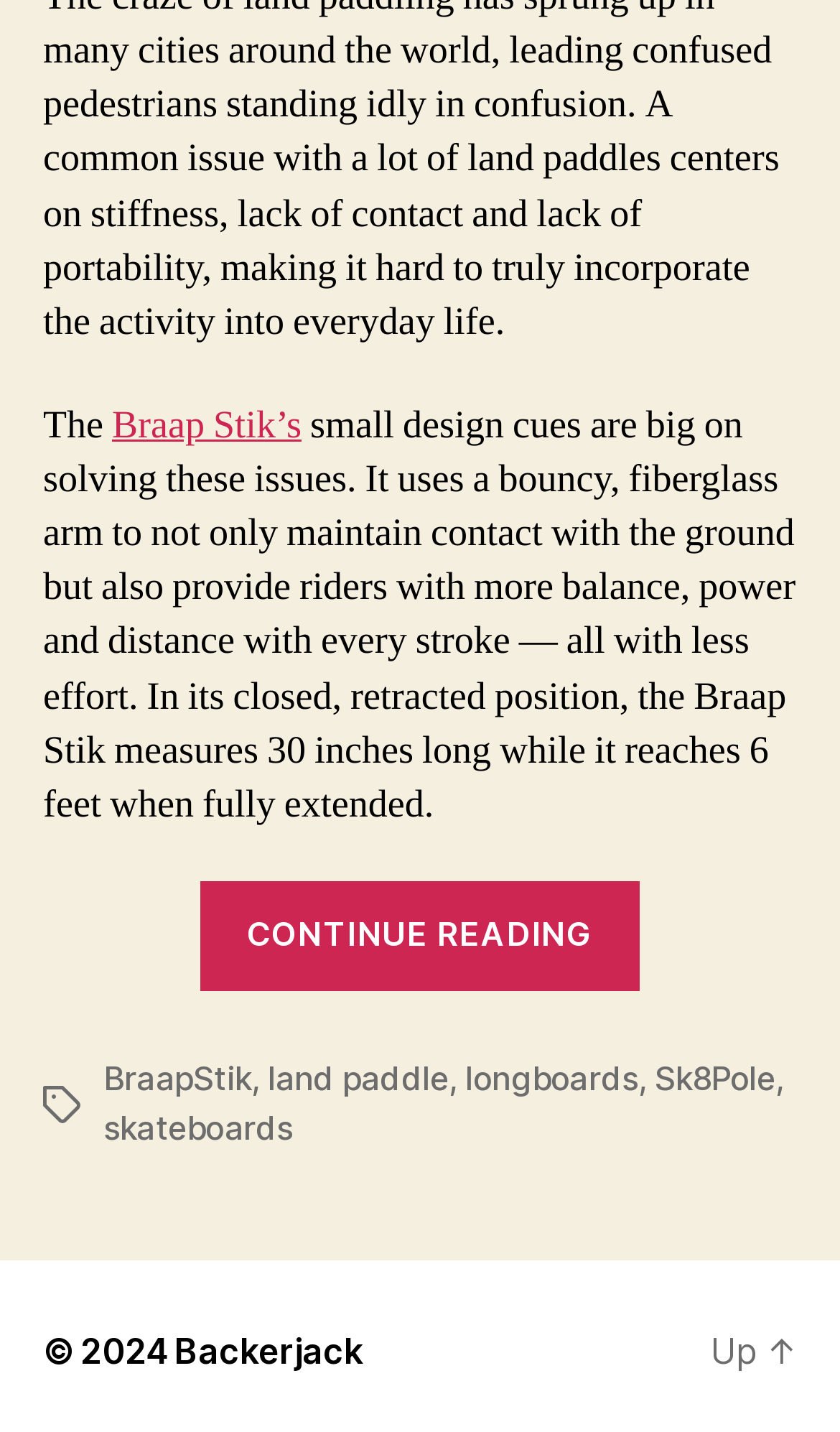Find the bounding box coordinates for the area that should be clicked to accomplish the instruction: "view December 2017".

None